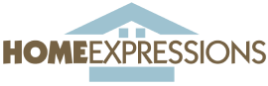Answer succinctly with a single word or phrase:
What is the tone set by the logo?

Dedicated to home renovation projects